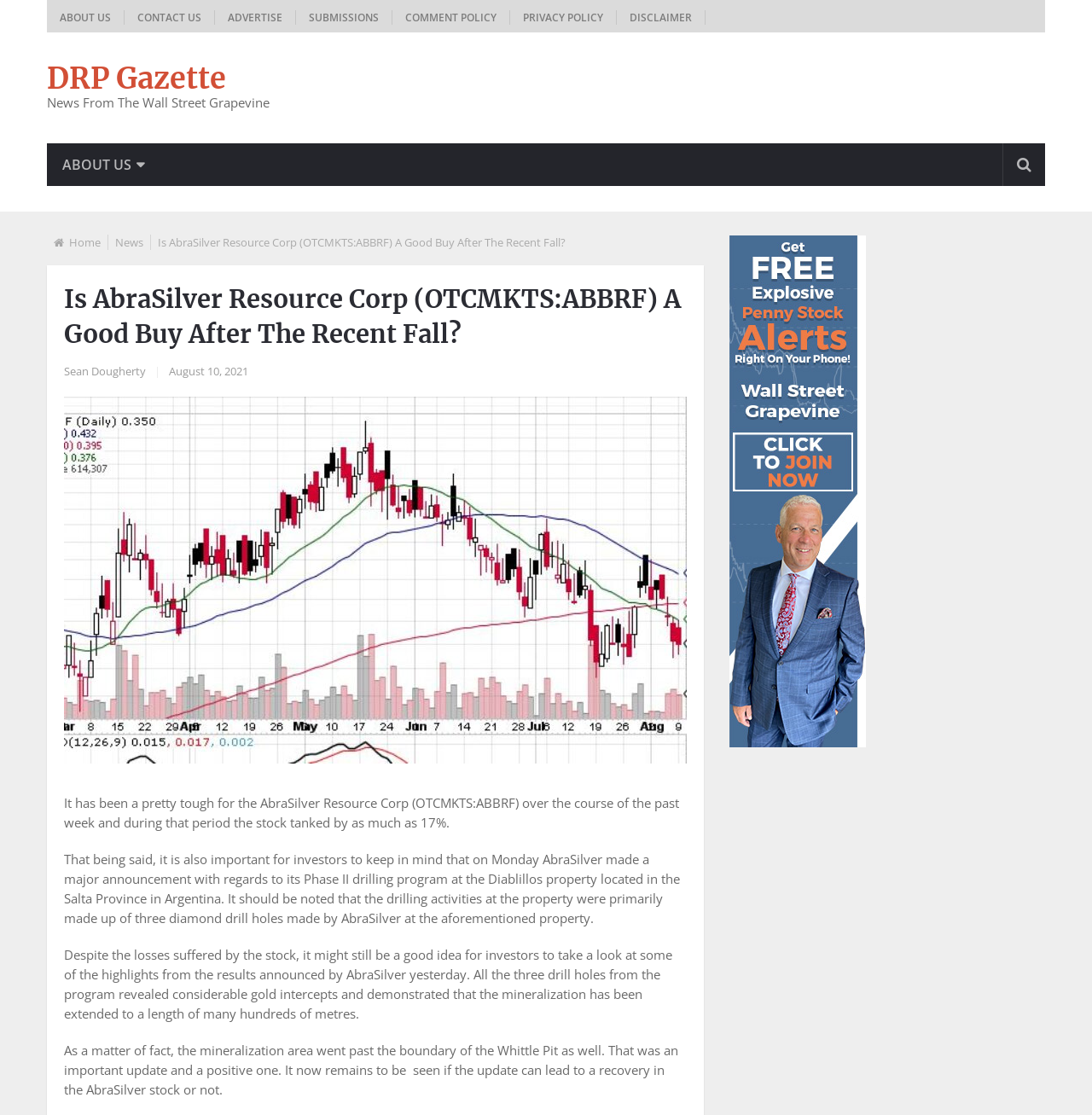Indicate the bounding box coordinates of the element that must be clicked to execute the instruction: "View the image related to AbraSilver Resource Corp". The coordinates should be given as four float numbers between 0 and 1, i.e., [left, top, right, bottom].

[0.059, 0.356, 0.629, 0.685]